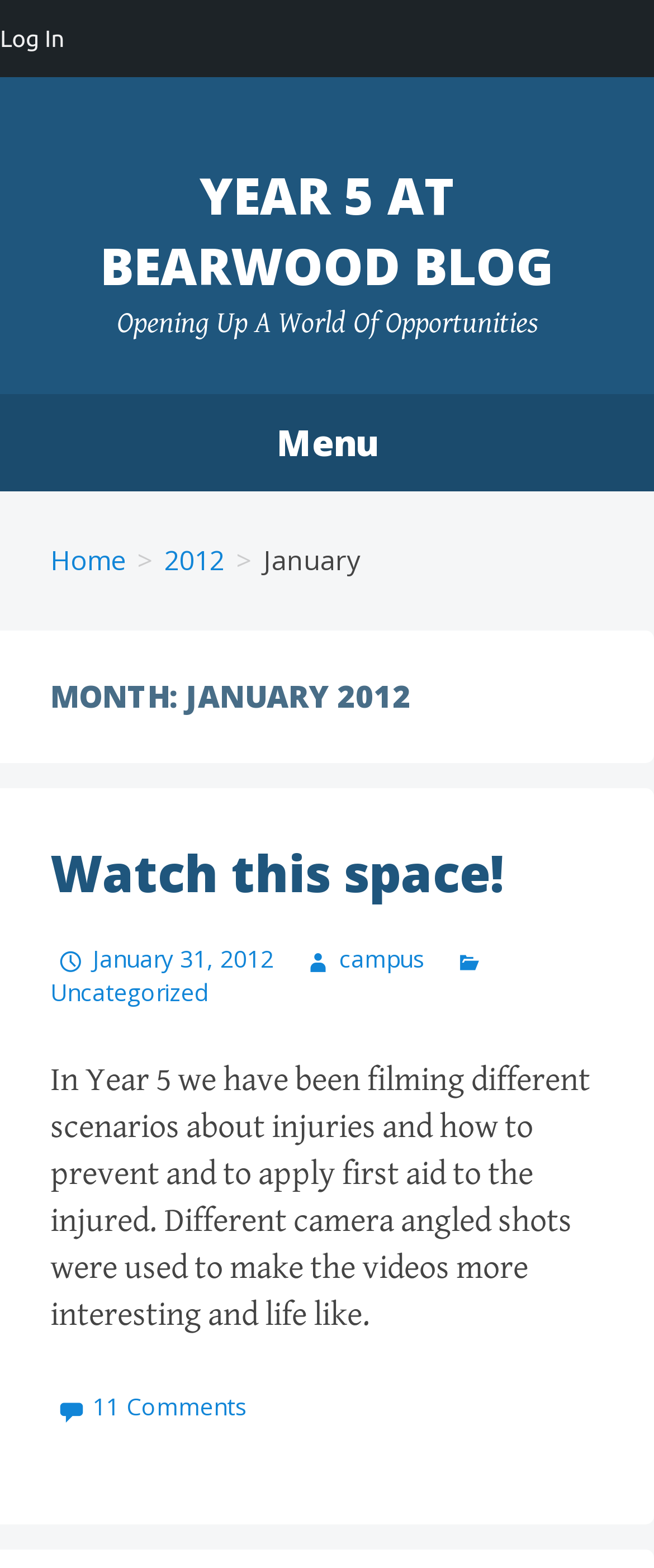What is the name of the blog?
Using the screenshot, give a one-word or short phrase answer.

Year 5 at Bearwood Blog